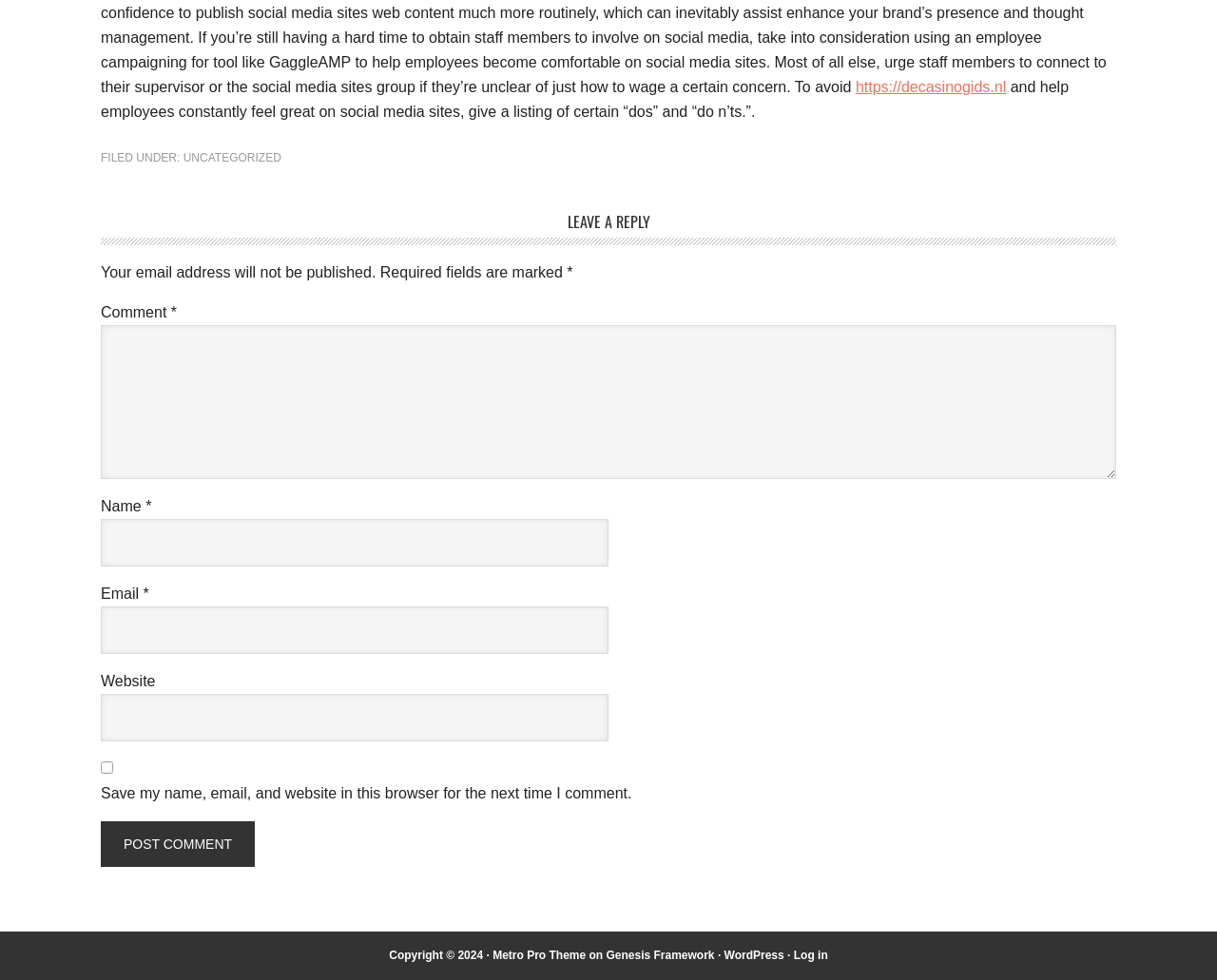Determine the coordinates of the bounding box that should be clicked to complete the instruction: "leave a reply". The coordinates should be represented by four float numbers between 0 and 1: [left, top, right, bottom].

[0.083, 0.218, 0.917, 0.25]